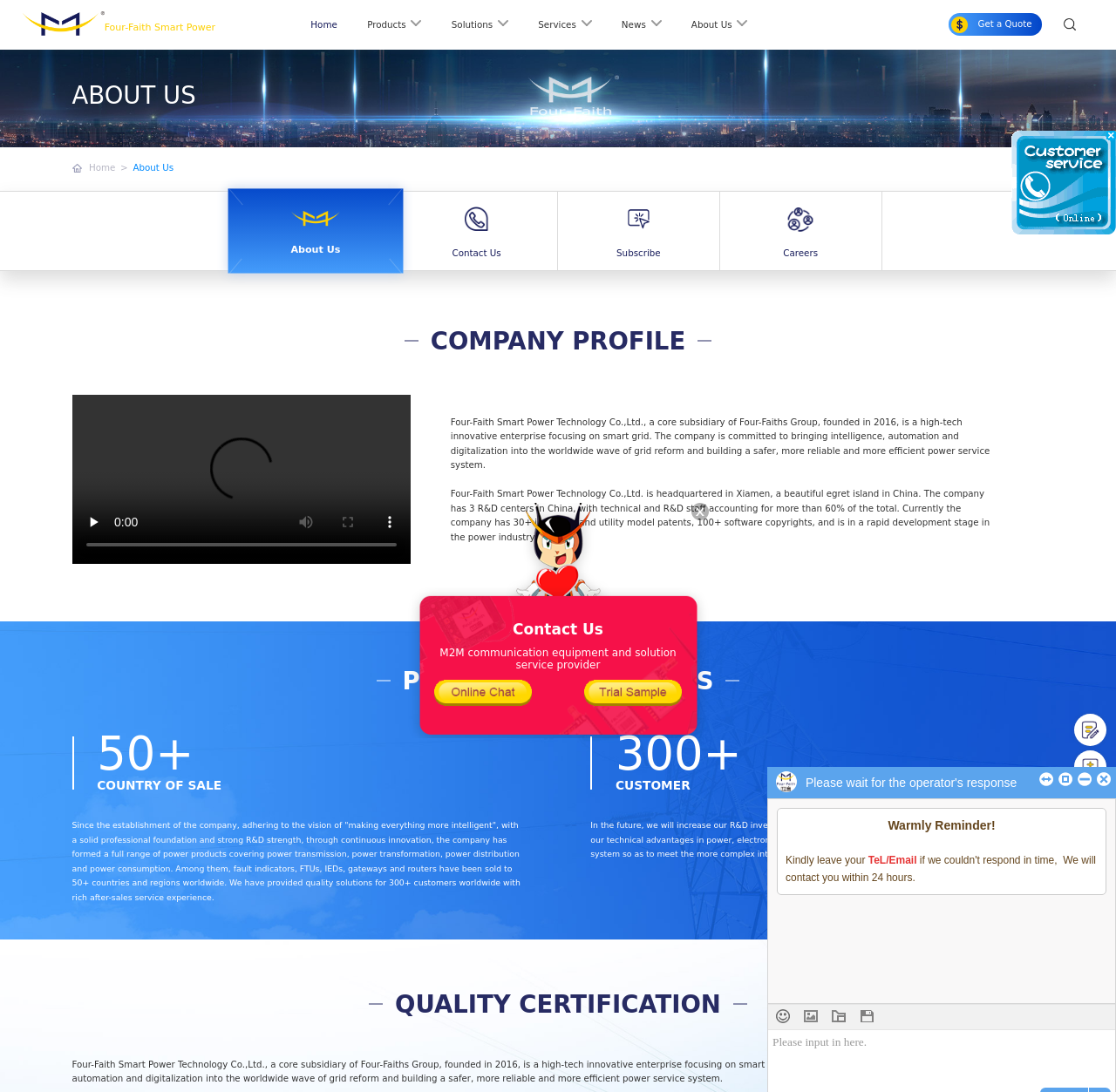Please determine the bounding box coordinates of the element to click on in order to accomplish the following task: "Click the 'About Us' link". Ensure the coordinates are four float numbers ranging from 0 to 1, i.e., [left, top, right, bottom].

[0.619, 0.0, 0.67, 0.046]